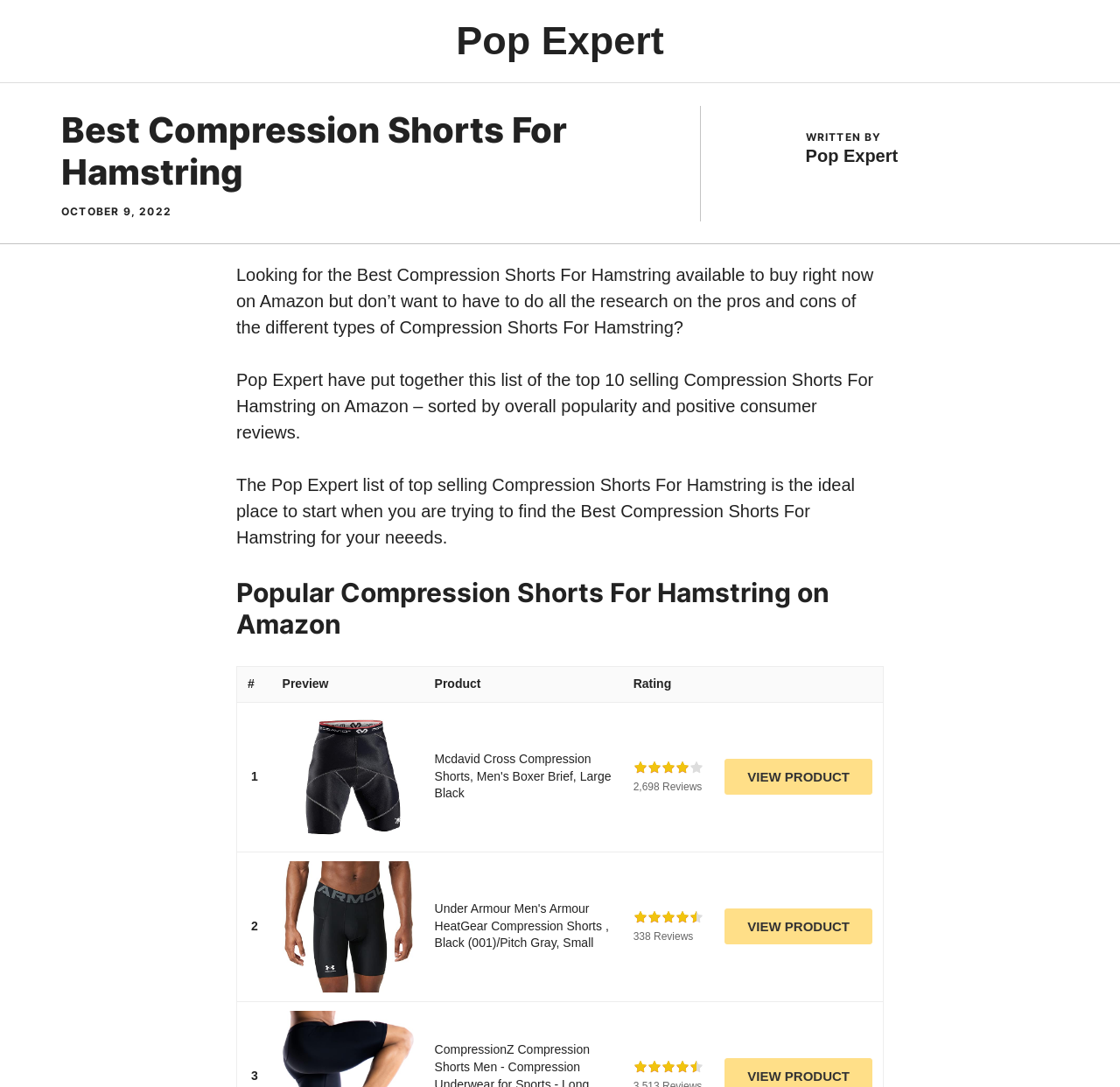Given the element description "VIEW PRODUCT", identify the bounding box of the corresponding UI element.

[0.647, 0.698, 0.779, 0.731]